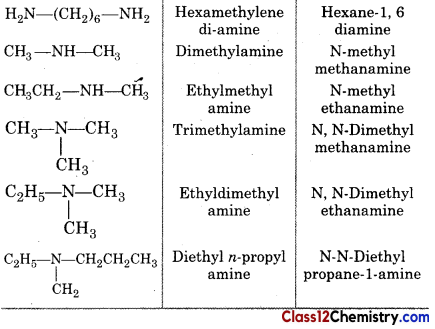Please use the details from the image to answer the following question comprehensively:
How many amines have their common names listed on the right side?

Upon inspecting the right side of the image, I noticed that there are at least two common names listed, namely 'N-methyl methanamine' and 'N,N-Diethyl propane-1-amine'. There might be more, but these two are explicitly mentioned.